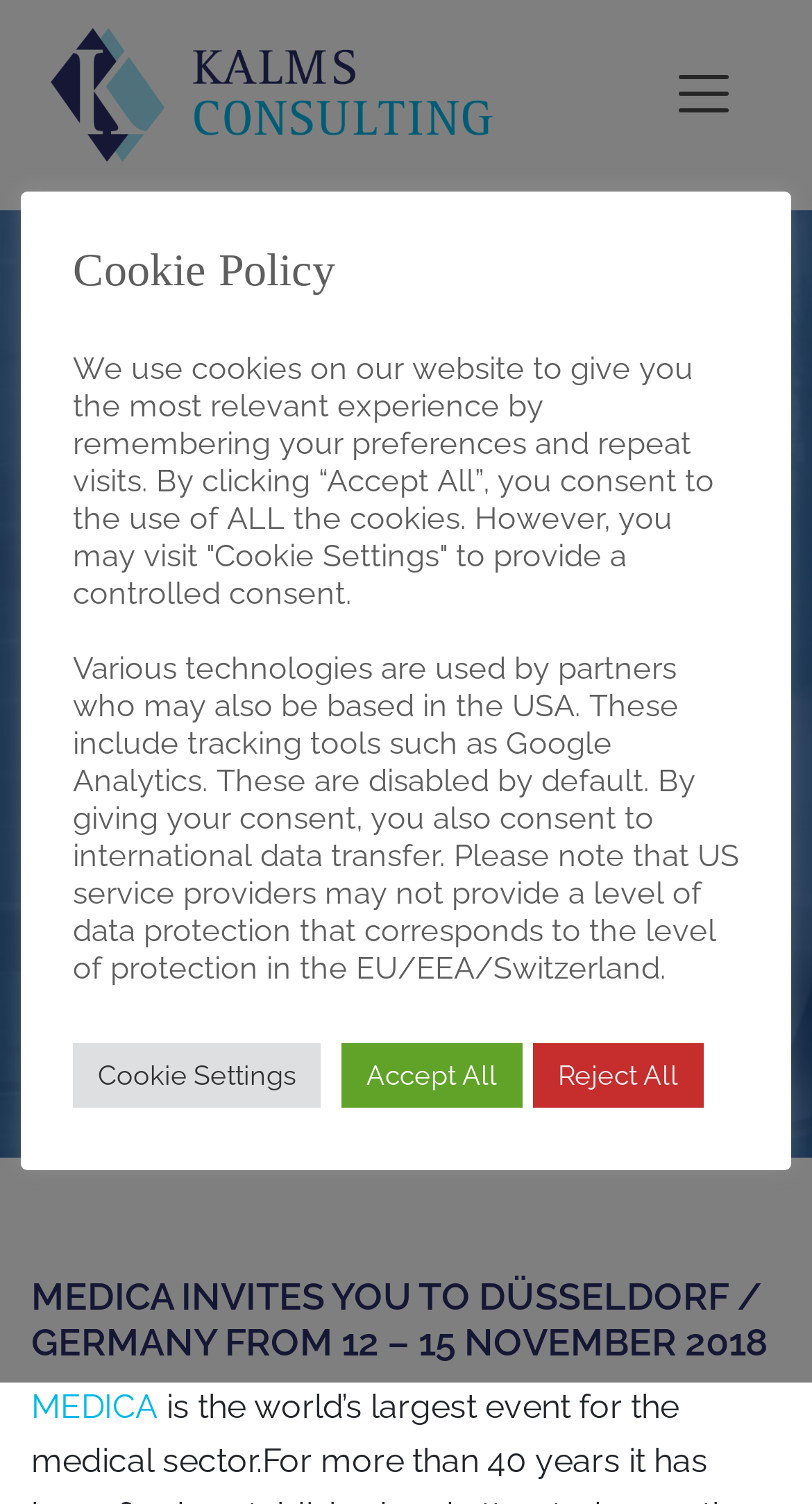Kindly respond to the following question with a single word or a brief phrase: 
What is the name of the event mentioned on the webpage?

MEDICA